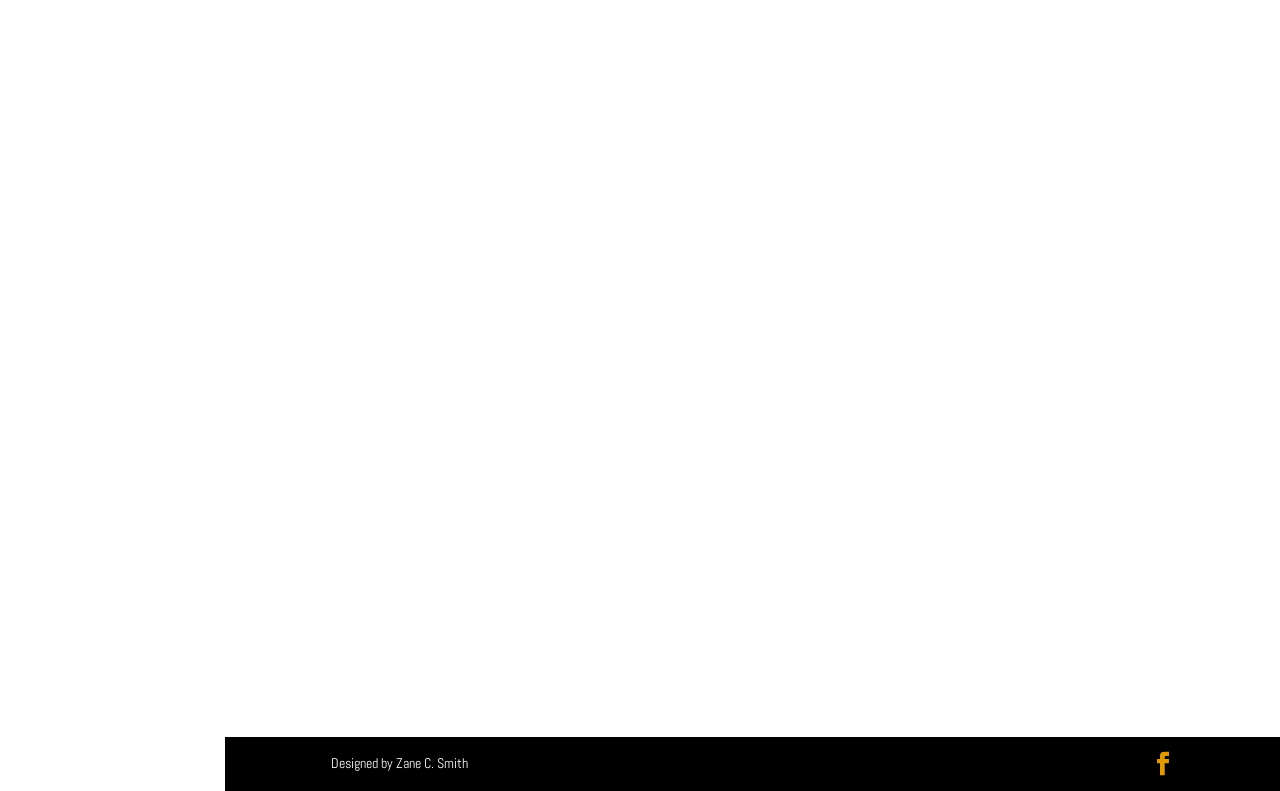Using the element description provided, determine the bounding box coordinates in the format (top-left x, top-left y, bottom-right x, bottom-right y). Ensure that all values are floating point numbers between 0 and 1. Element description: Send

[0.811, 0.698, 0.9, 0.766]